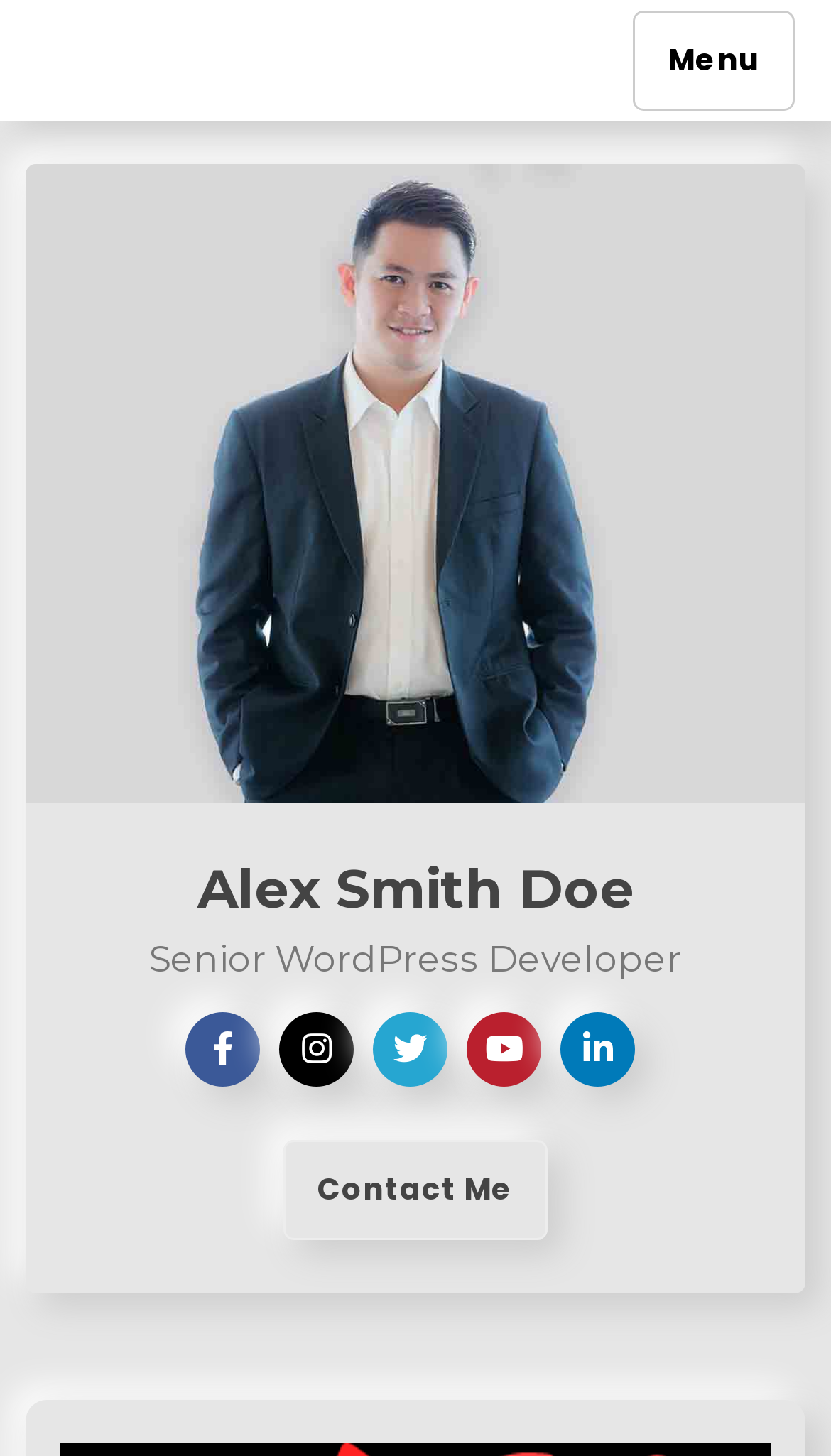Using the webpage screenshot and the element description Health News, determine the bounding box coordinates. Specify the coordinates in the format (top-left x, top-left y, bottom-right x, bottom-right y) with values ranging from 0 to 1.

None